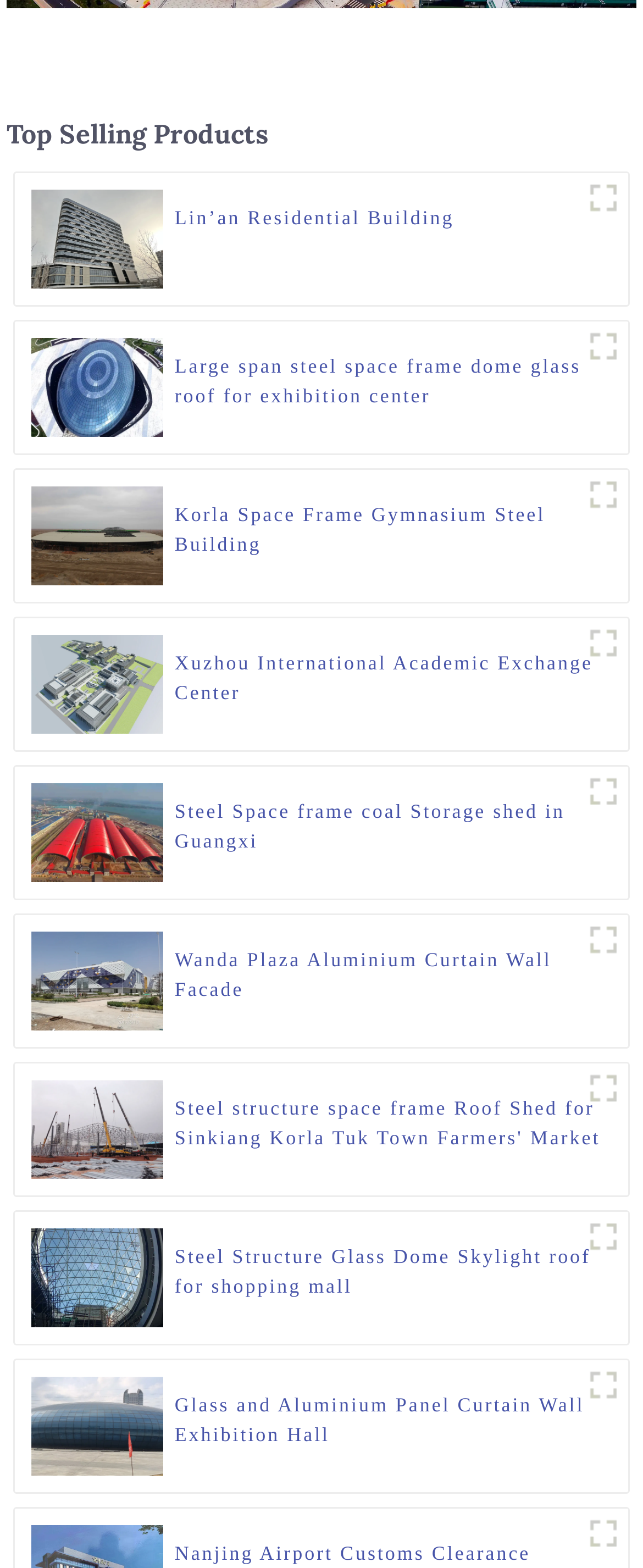What is the name of the first product?
Using the information from the image, answer the question thoroughly.

The name of the first product is 'Lin’an Residential Building' because it is the heading element inside the first figure element, which is indicated by the 'heading' element type and the OCR text 'Lin’an Residential Building'.